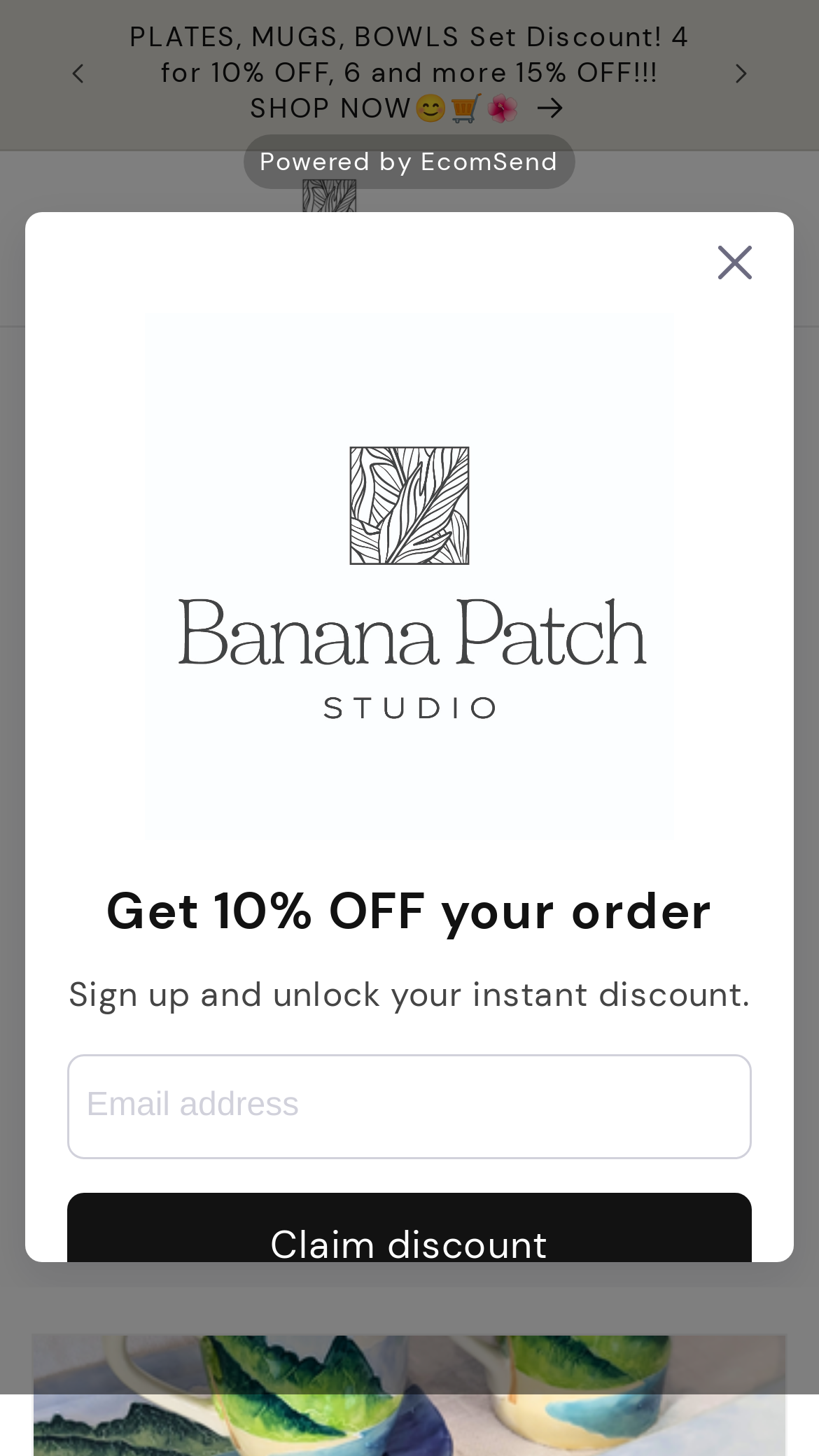Find the bounding box coordinates of the UI element according to this description: "parent_node: Cart".

[0.79, 0.131, 0.903, 0.195]